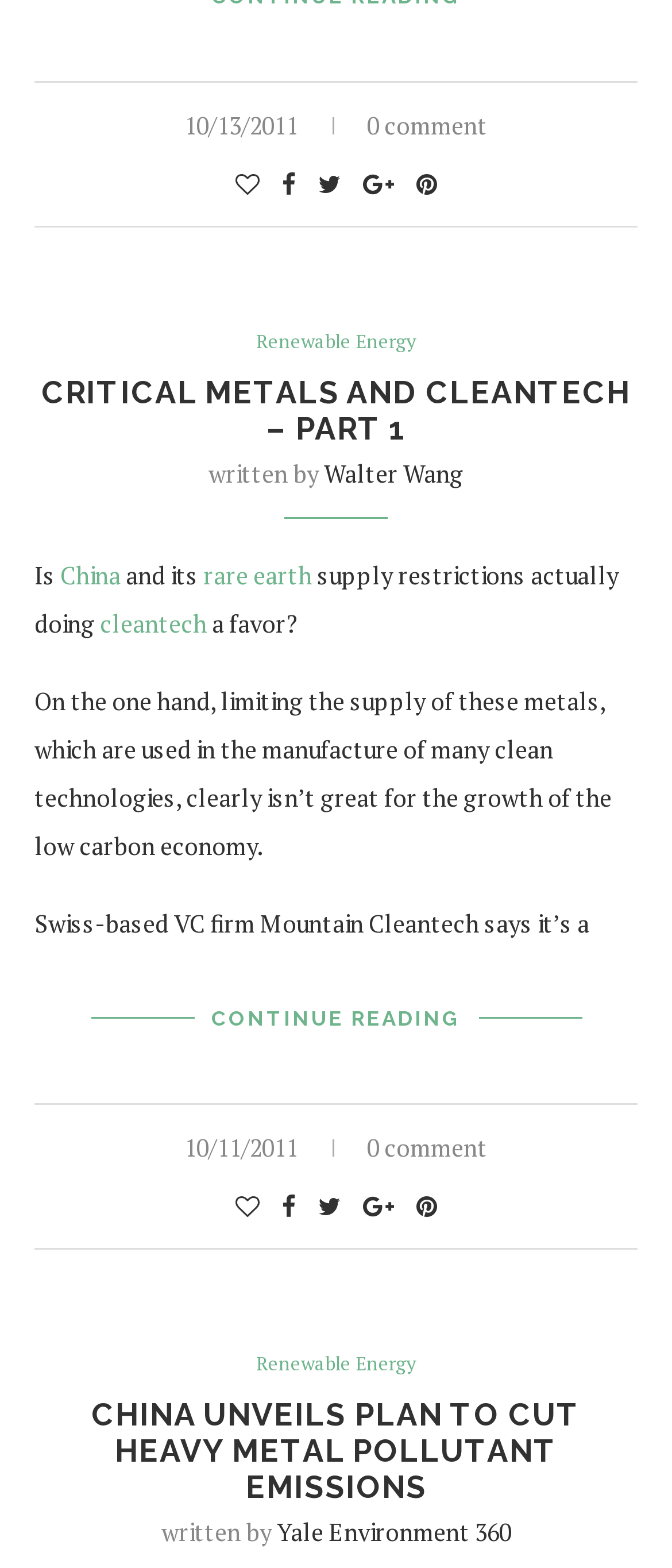Locate the bounding box coordinates of the element's region that should be clicked to carry out the following instruction: "Click on the 'Renewable Energy' link". The coordinates need to be four float numbers between 0 and 1, i.e., [left, top, right, bottom].

[0.381, 0.211, 0.619, 0.226]